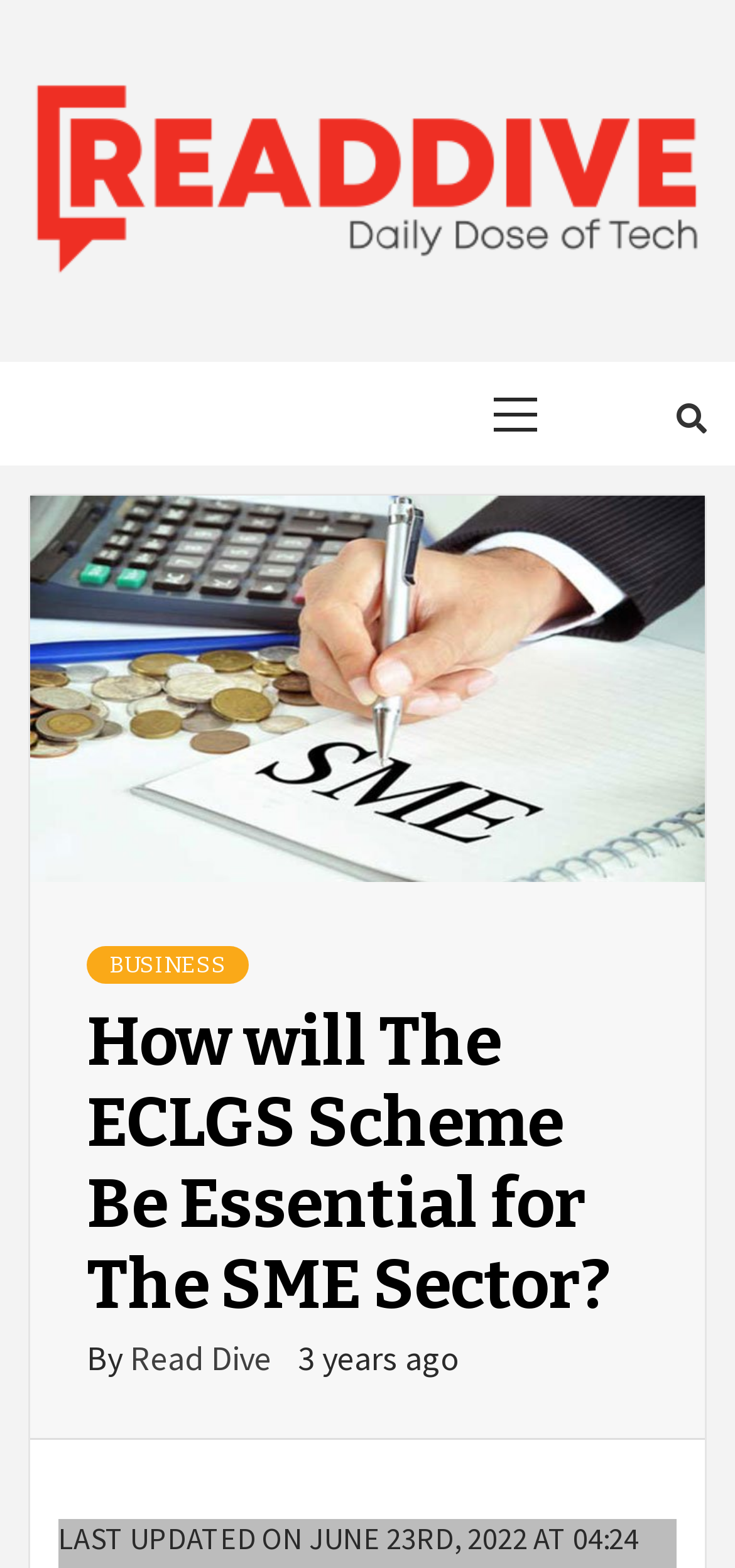Identify the bounding box coordinates for the UI element described by the following text: "parent_node: READ DIVE". Provide the coordinates as four float numbers between 0 and 1, in the format [left, top, right, bottom].

[0.038, 0.05, 0.962, 0.18]